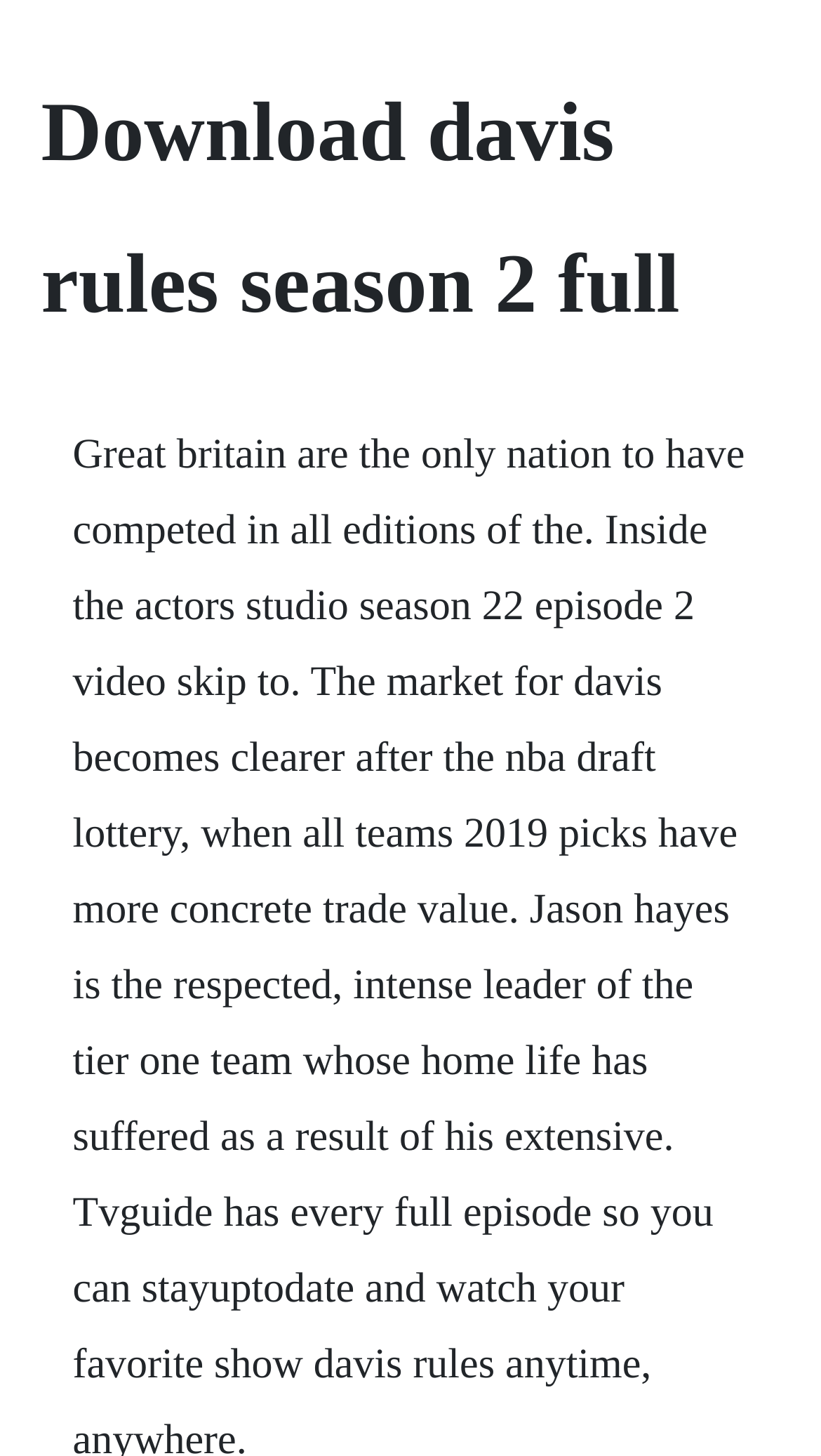Identify and provide the text of the main header on the webpage.

Download davis rules season 2 full